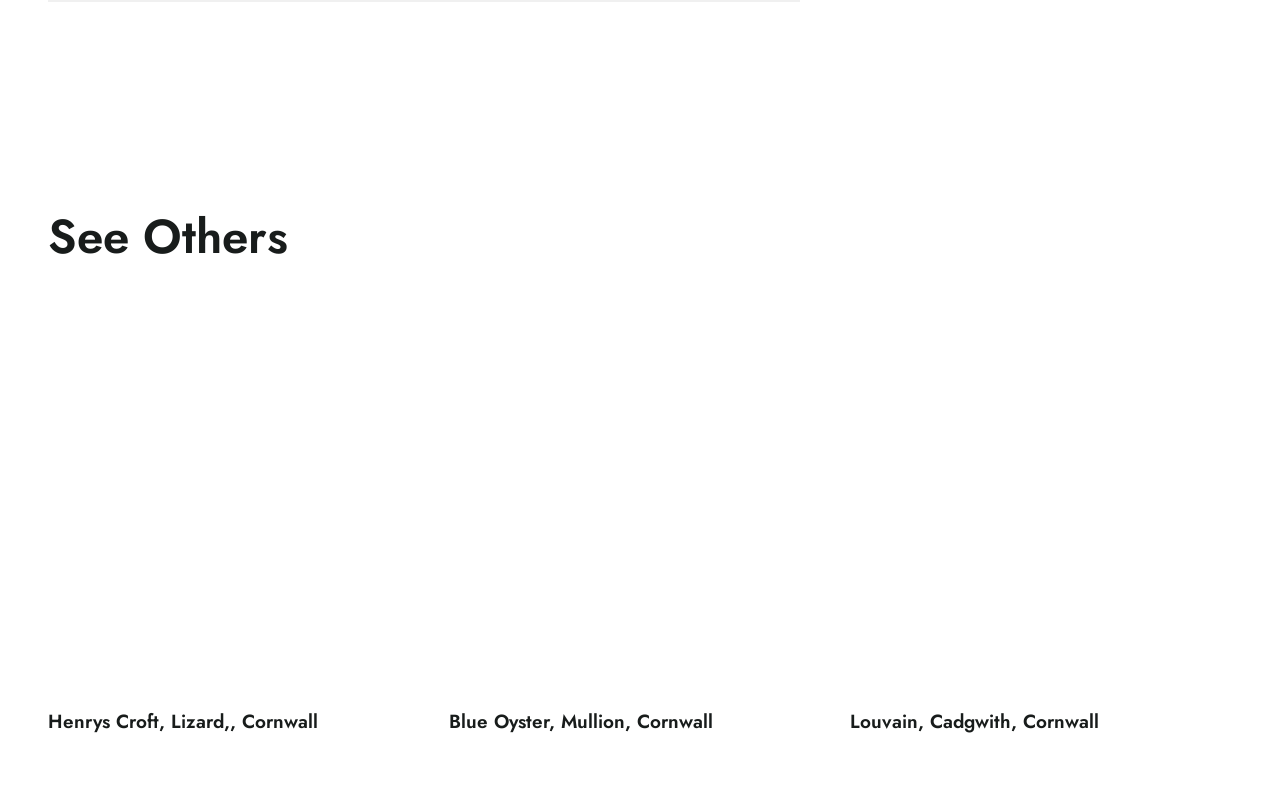Please find the bounding box for the following UI element description. Provide the coordinates in (top-left x, top-left y, bottom-right x, bottom-right y) format, with values between 0 and 1: Louvain, Cadgwith, Cornwall

[0.664, 0.875, 0.859, 0.908]